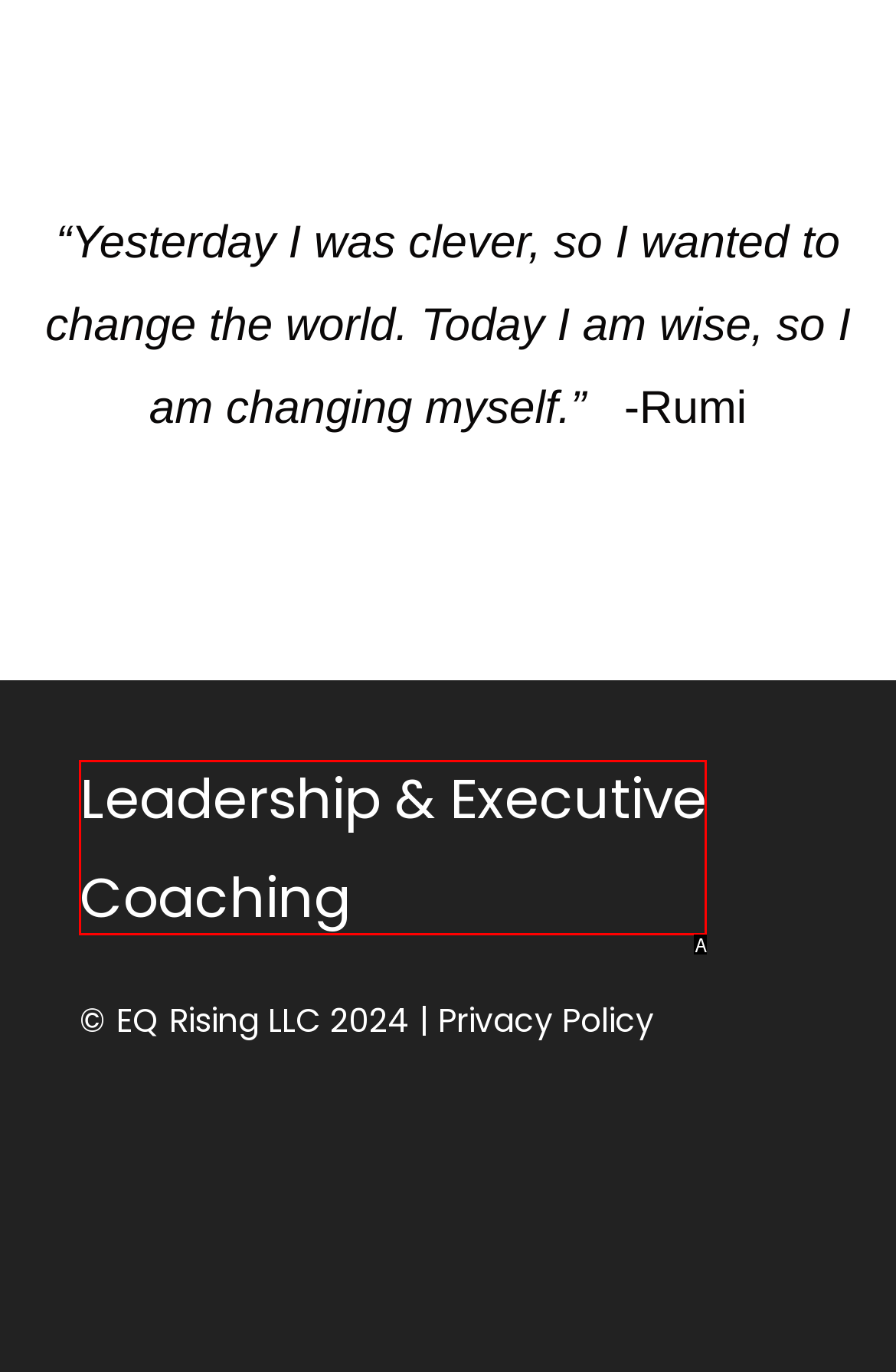Identify the option that best fits this description: Leadership & Executive Coaching
Answer with the appropriate letter directly.

A